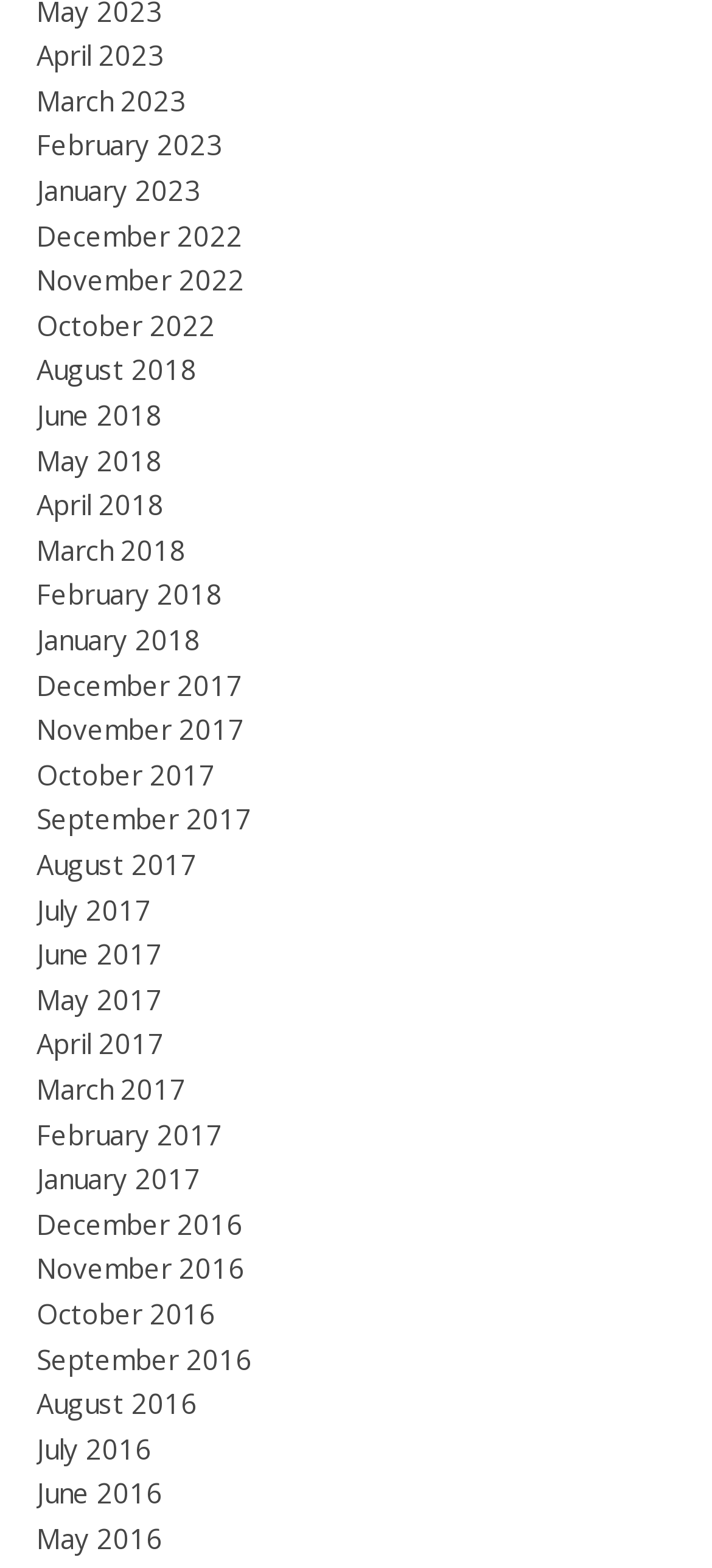Please locate the bounding box coordinates of the element that should be clicked to achieve the given instruction: "view March 2018".

[0.051, 0.339, 0.262, 0.362]